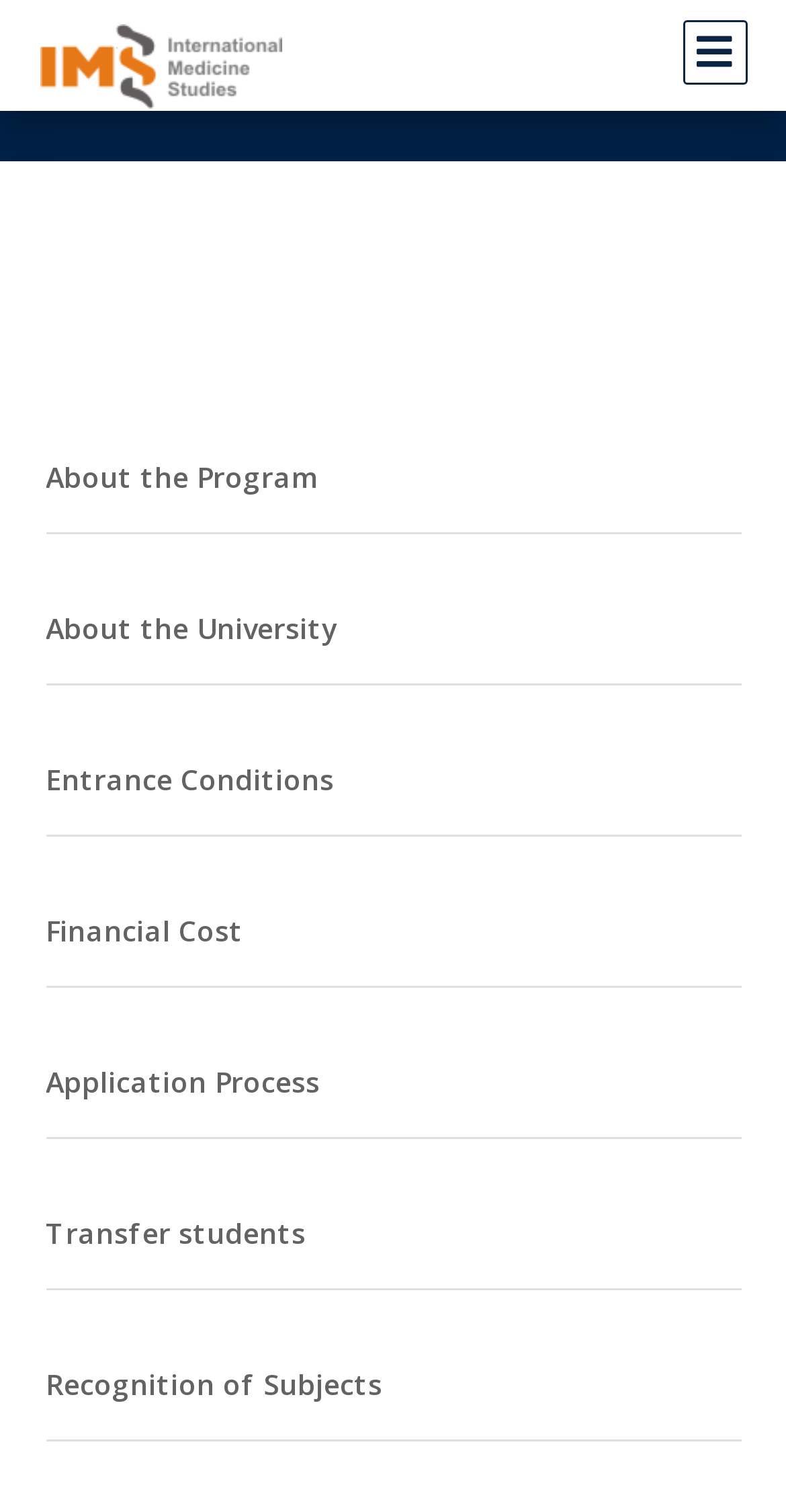Please identify the bounding box coordinates of the clickable area that will allow you to execute the instruction: "explore recognition of subjects".

[0.058, 0.9, 0.942, 0.932]